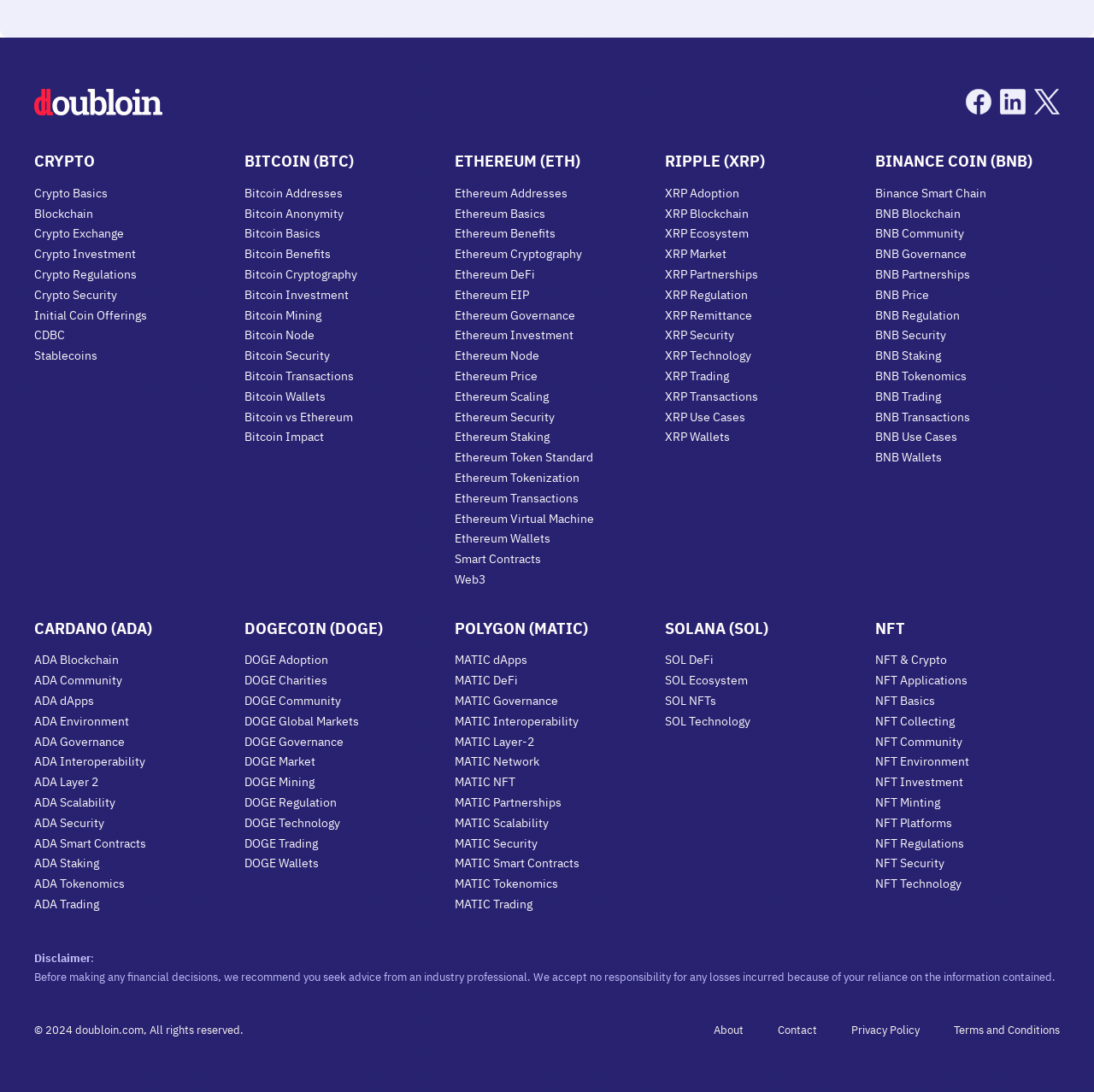Please find the bounding box coordinates of the element that must be clicked to perform the given instruction: "Read News and Announcements". The coordinates should be four float numbers from 0 to 1, i.e., [left, top, right, bottom].

None